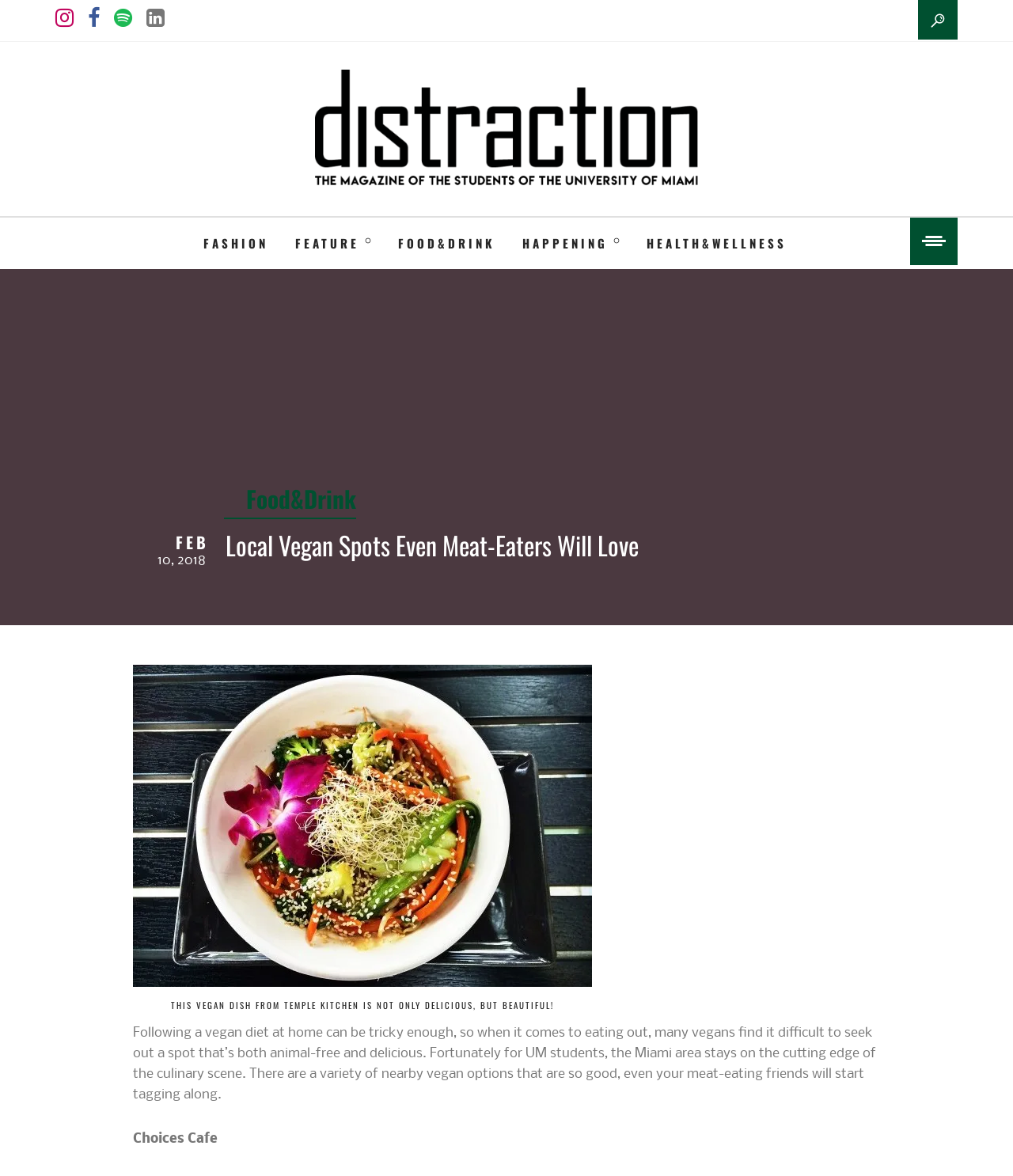Determine the bounding box coordinates for the clickable element required to fulfill the instruction: "Read the article about Local Vegan Spots". Provide the coordinates as four float numbers between 0 and 1, i.e., [left, top, right, bottom].

[0.223, 0.448, 0.859, 0.479]